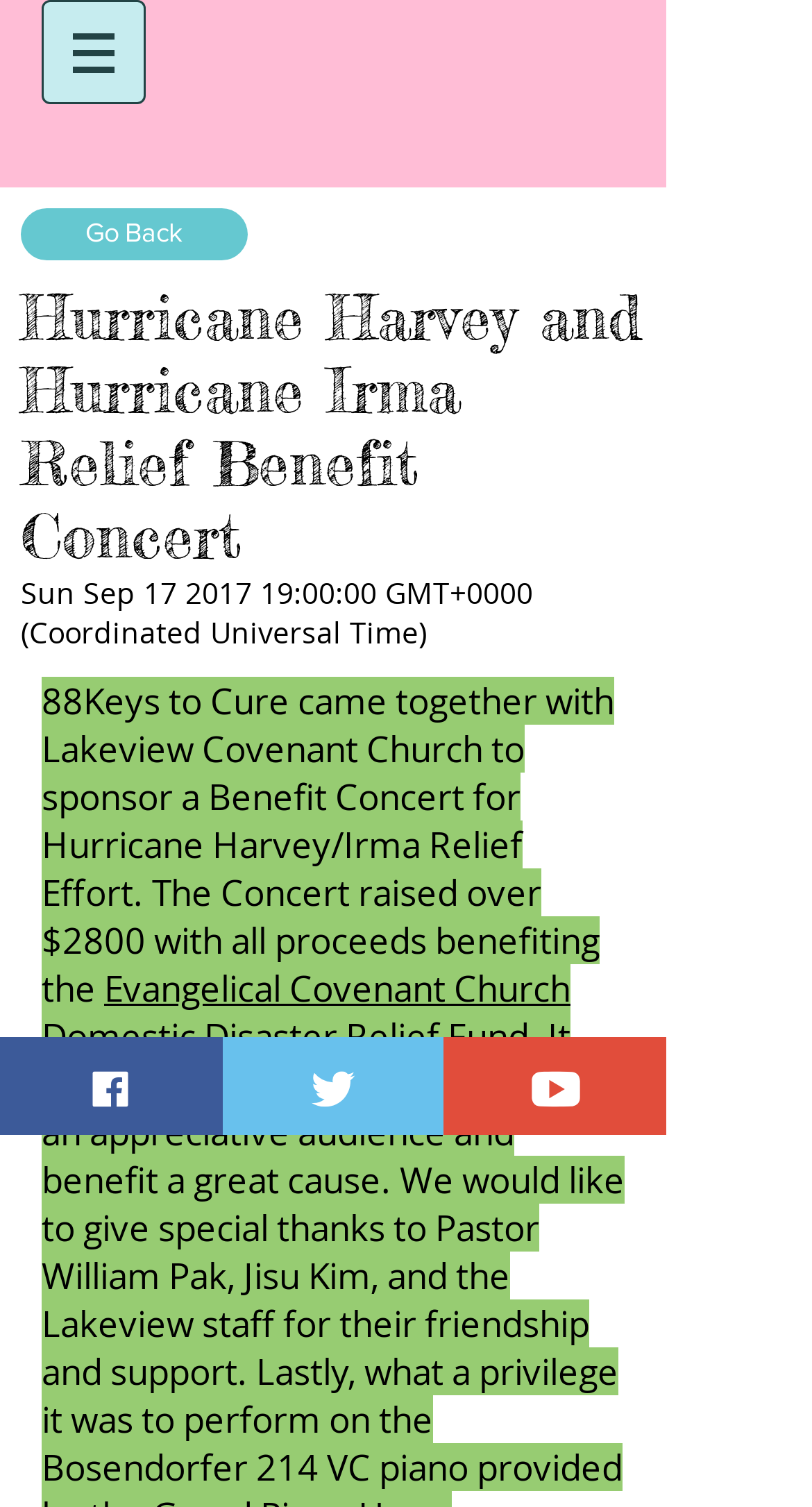What is the name of the organization that sponsored the benefit concert?
Look at the image and provide a detailed response to the question.

I found the name of the organization that sponsored the concert by looking at the main heading of the webpage which reads 'Hurricane Harvey and Hurricane Irma Relief Benefit Concert | Our Events | 88Keys to Cure'.